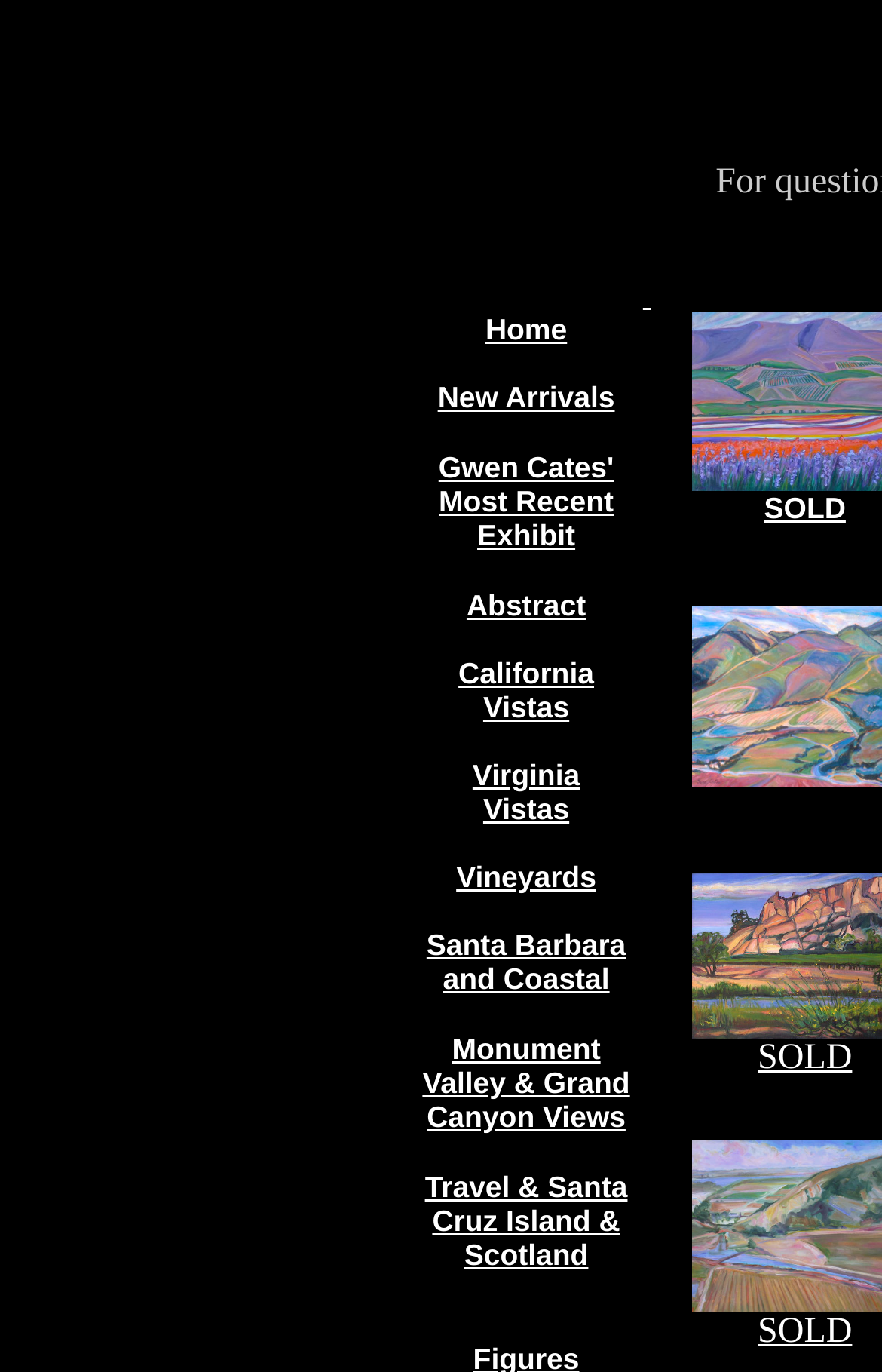Determine the bounding box coordinates of the area to click in order to meet this instruction: "visit California Vistas".

[0.52, 0.478, 0.674, 0.528]